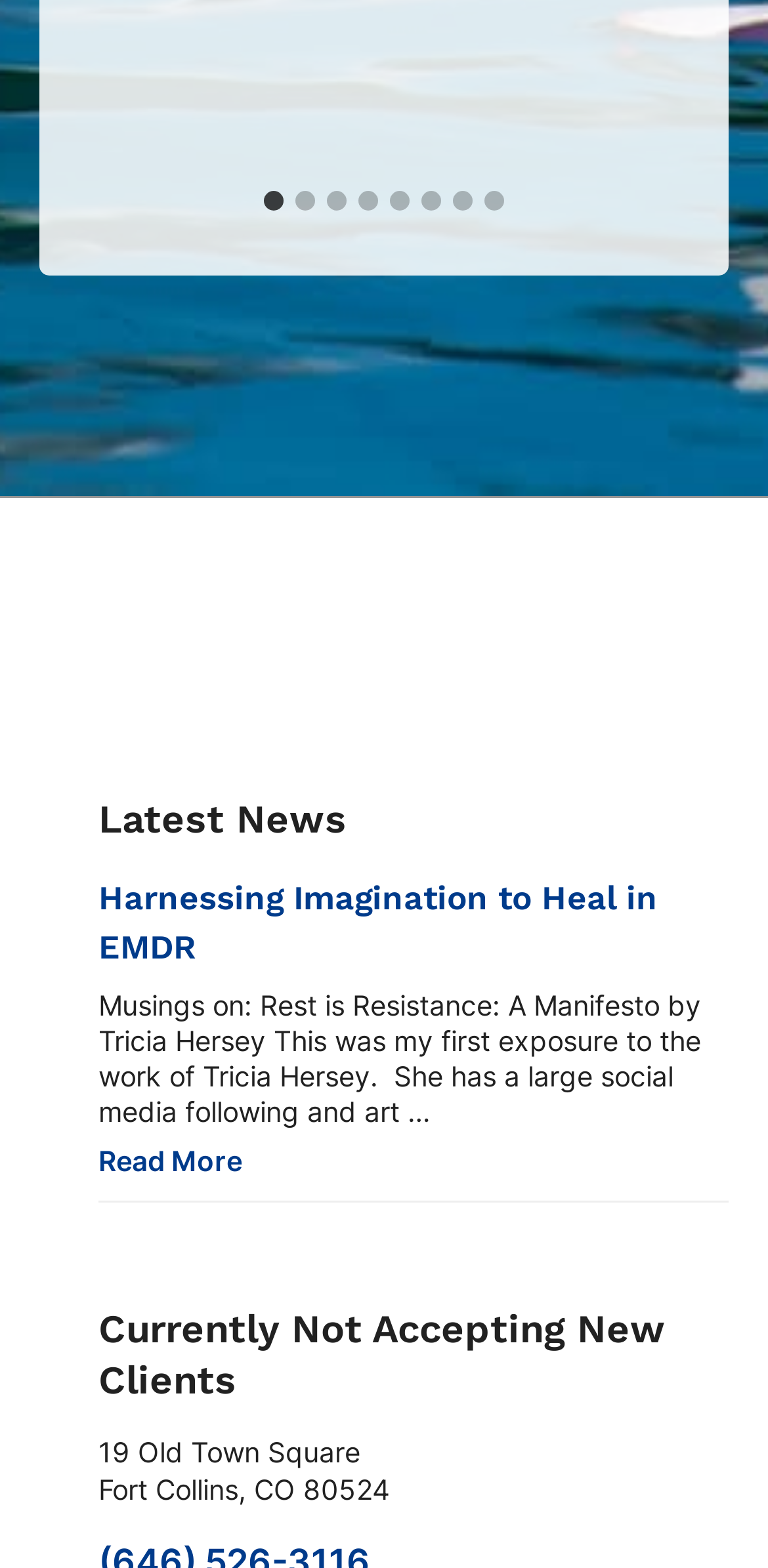Locate the bounding box coordinates of the area where you should click to accomplish the instruction: "download watercolor painting idea book".

None